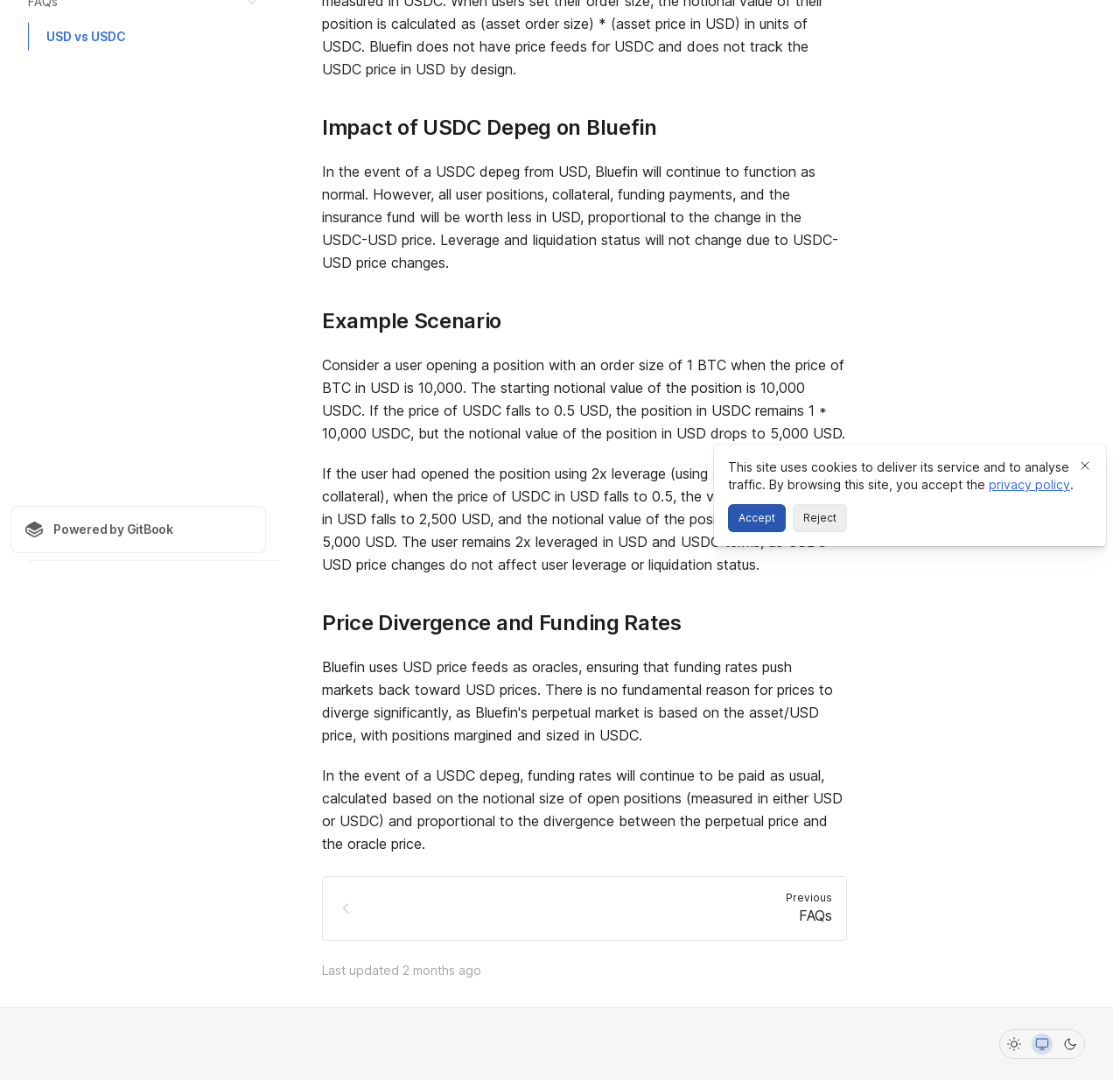Provide the bounding box coordinates for the specified HTML element described in this description: "Reject". The coordinates should be four float numbers ranging from 0 to 1, in the format [left, top, right, bottom].

[0.708, 0.467, 0.756, 0.493]